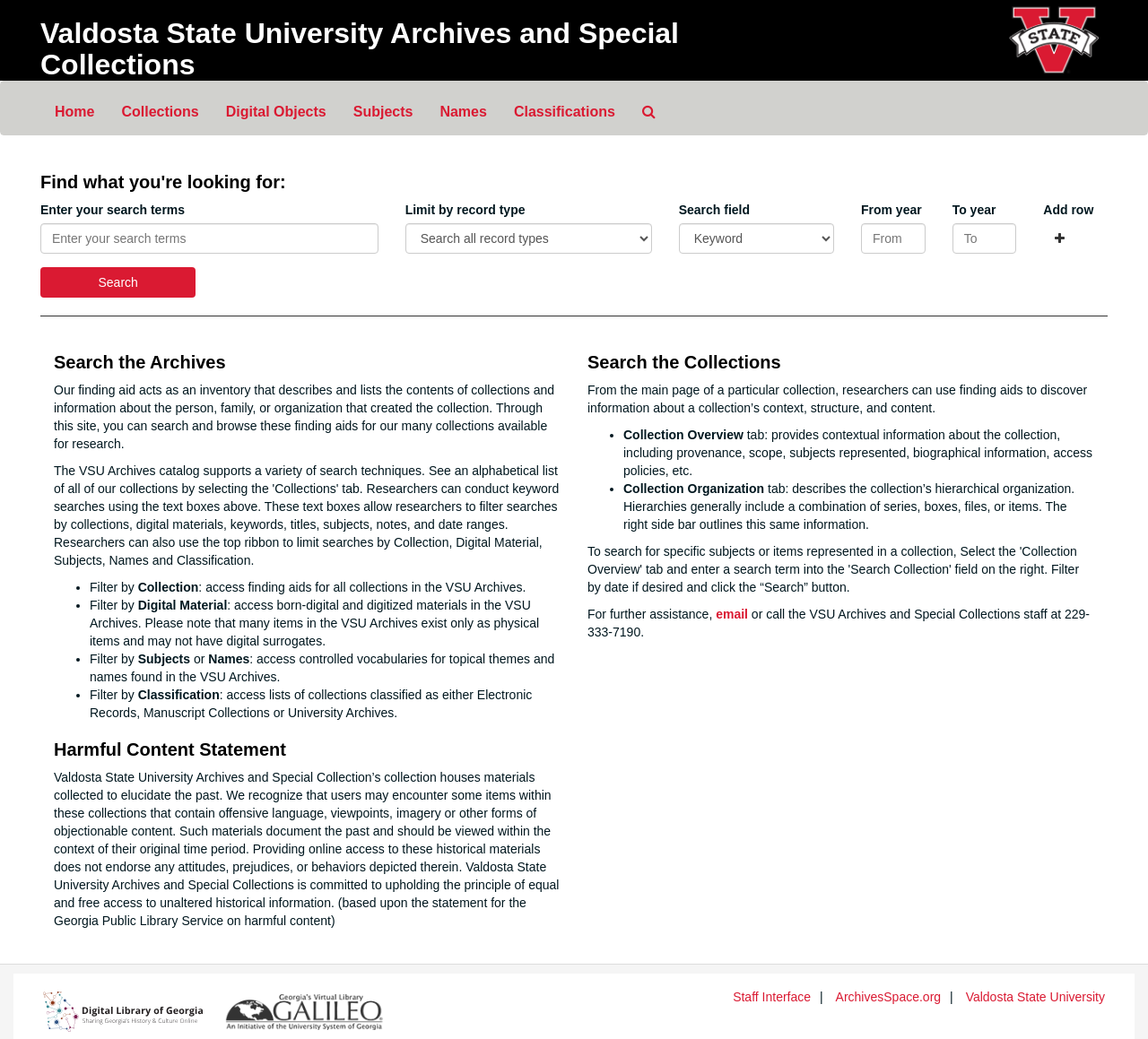Please find and report the bounding box coordinates of the element to click in order to perform the following action: "Email the VSU Archives and Special Collections staff". The coordinates should be expressed as four float numbers between 0 and 1, in the format [left, top, right, bottom].

[0.624, 0.584, 0.652, 0.598]